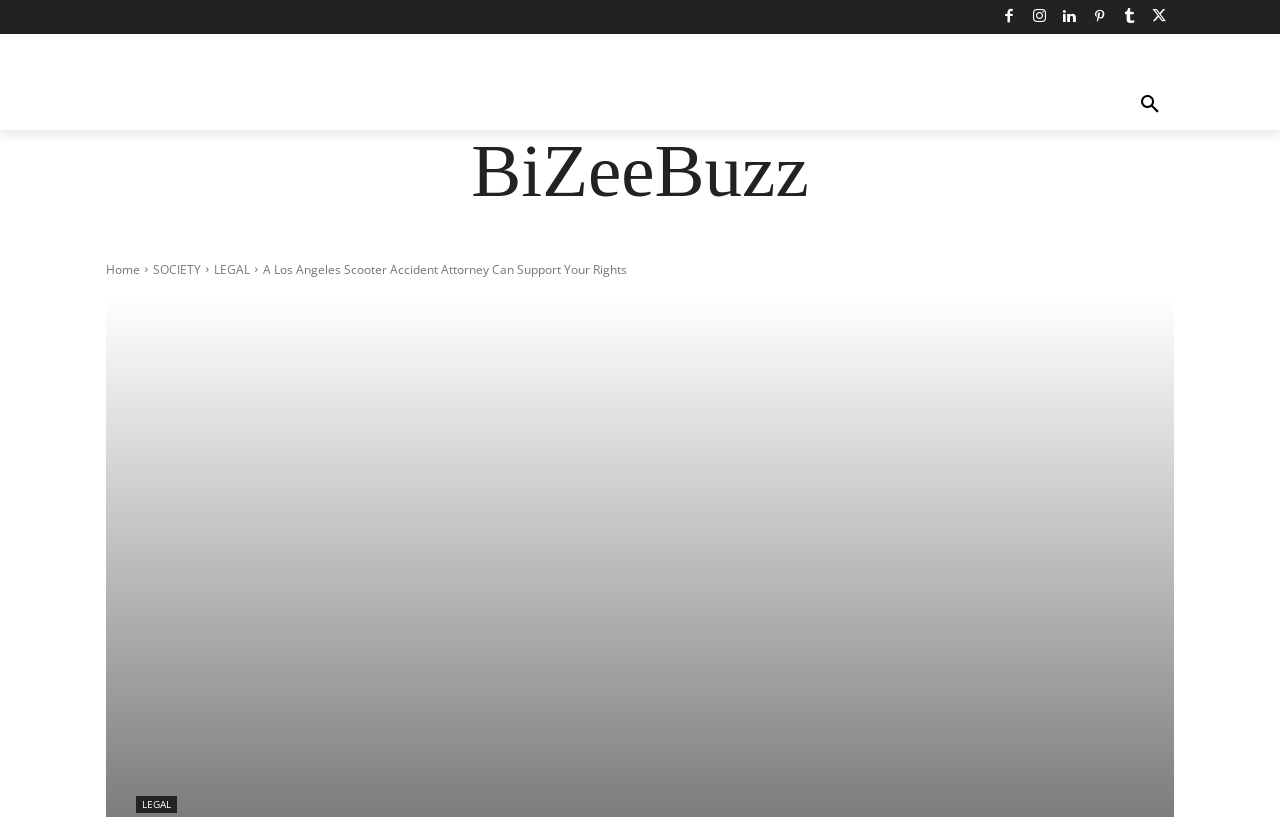Select the bounding box coordinates of the element I need to click to carry out the following instruction: "Expand the 'How Much Does A WIG 4 YOU Cost?' section".

None